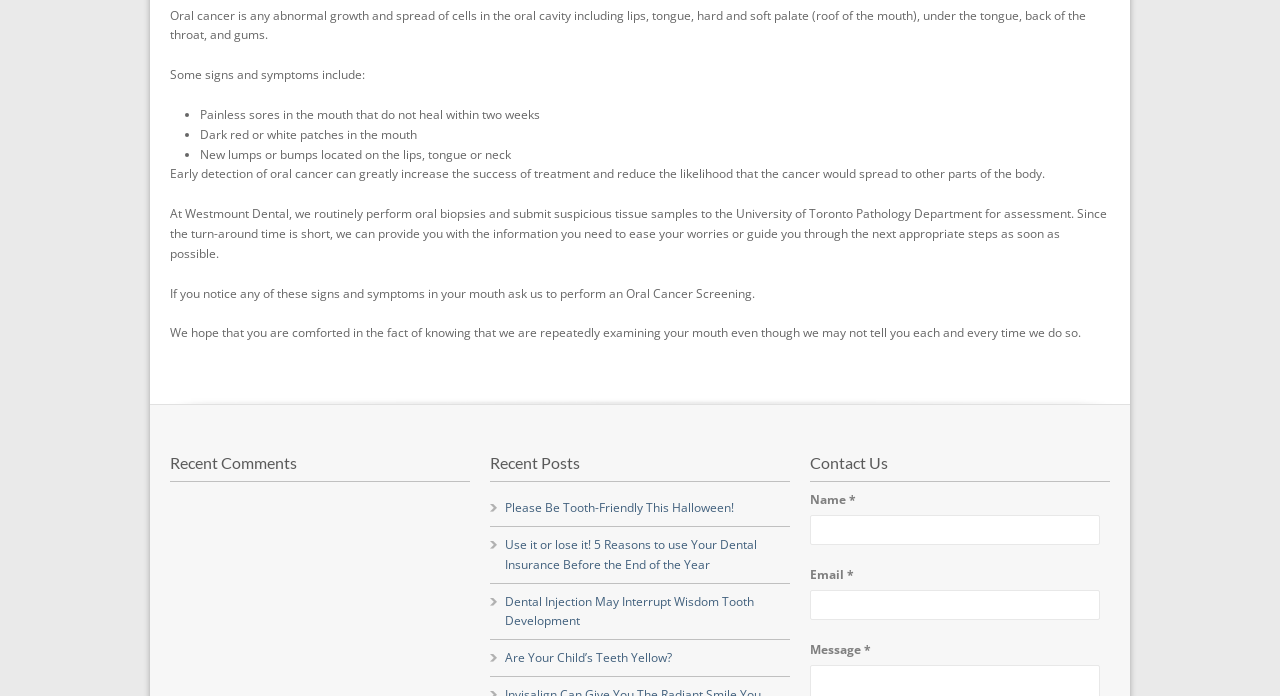Locate the UI element described by Site specific in the provided webpage screenshot. Return the bounding box coordinates in the format (top-left x, top-left y, bottom-right x, bottom-right y), ensuring all values are between 0 and 1.

None